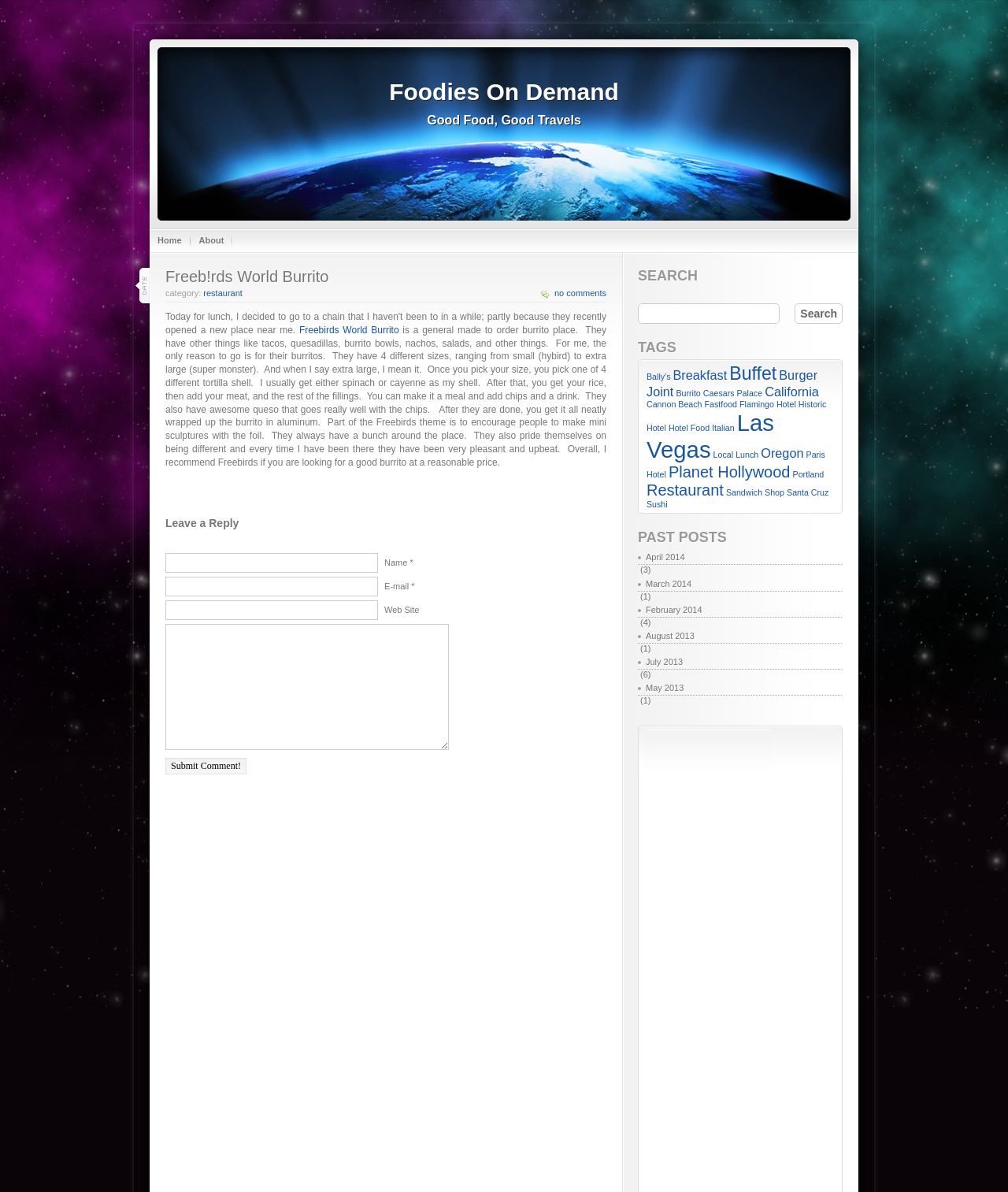Please identify the bounding box coordinates of the clickable region that I should interact with to perform the following instruction: "Leave a comment". The coordinates should be expressed as four float numbers between 0 and 1, i.e., [left, top, right, bottom].

[0.164, 0.464, 0.375, 0.48]